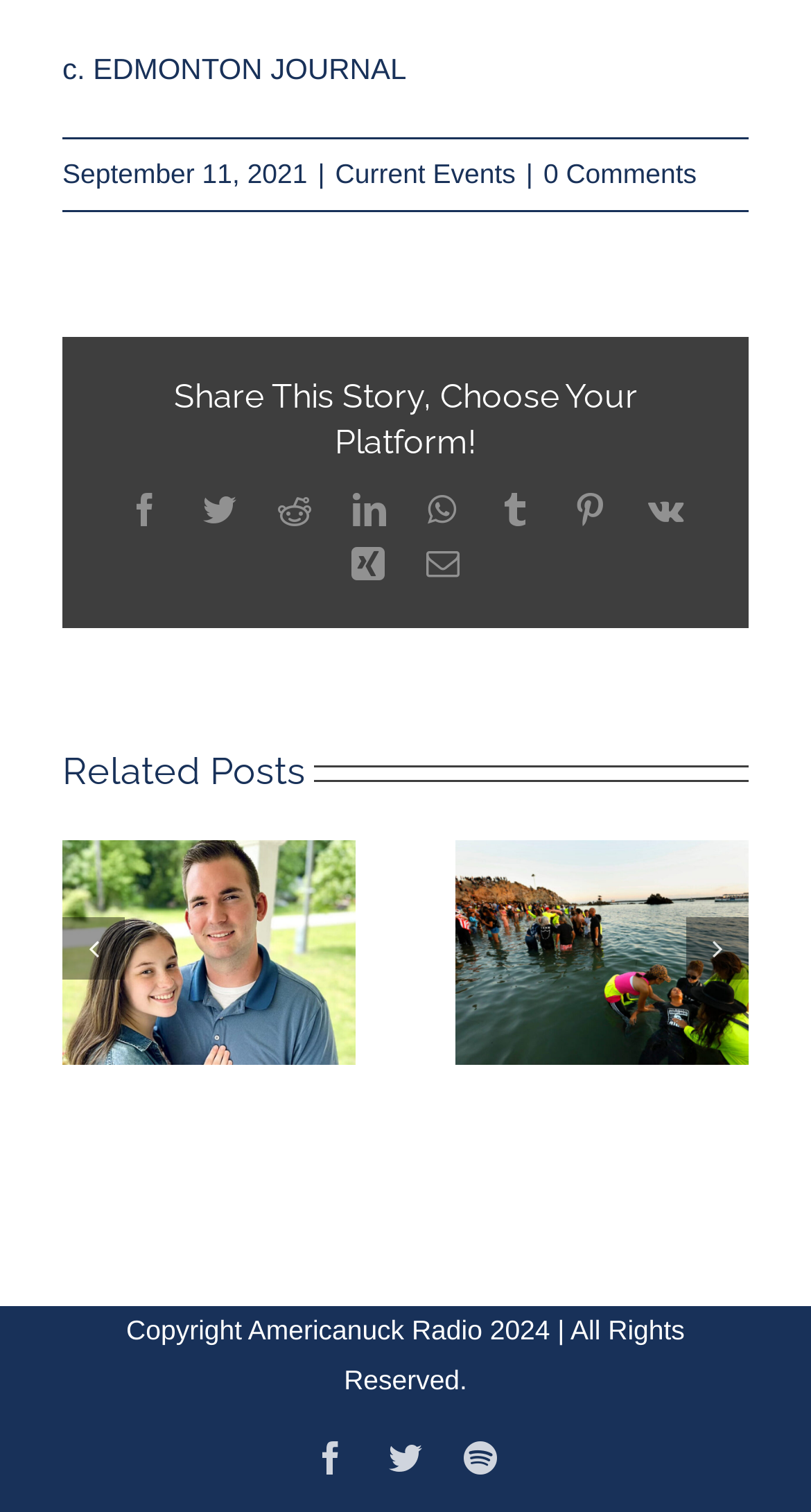Locate the bounding box of the UI element described by: "Twitter" in the given webpage screenshot.

[0.479, 0.954, 0.521, 0.976]